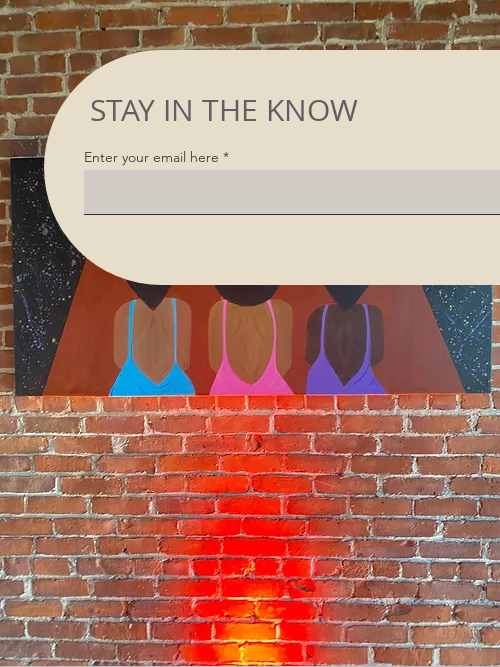How many women are depicted in the artwork?
Using the information from the image, answer the question thoroughly.

According to the caption, the artwork features three women standing closely together, their backs turned towards the viewer, each painted in a different hue.